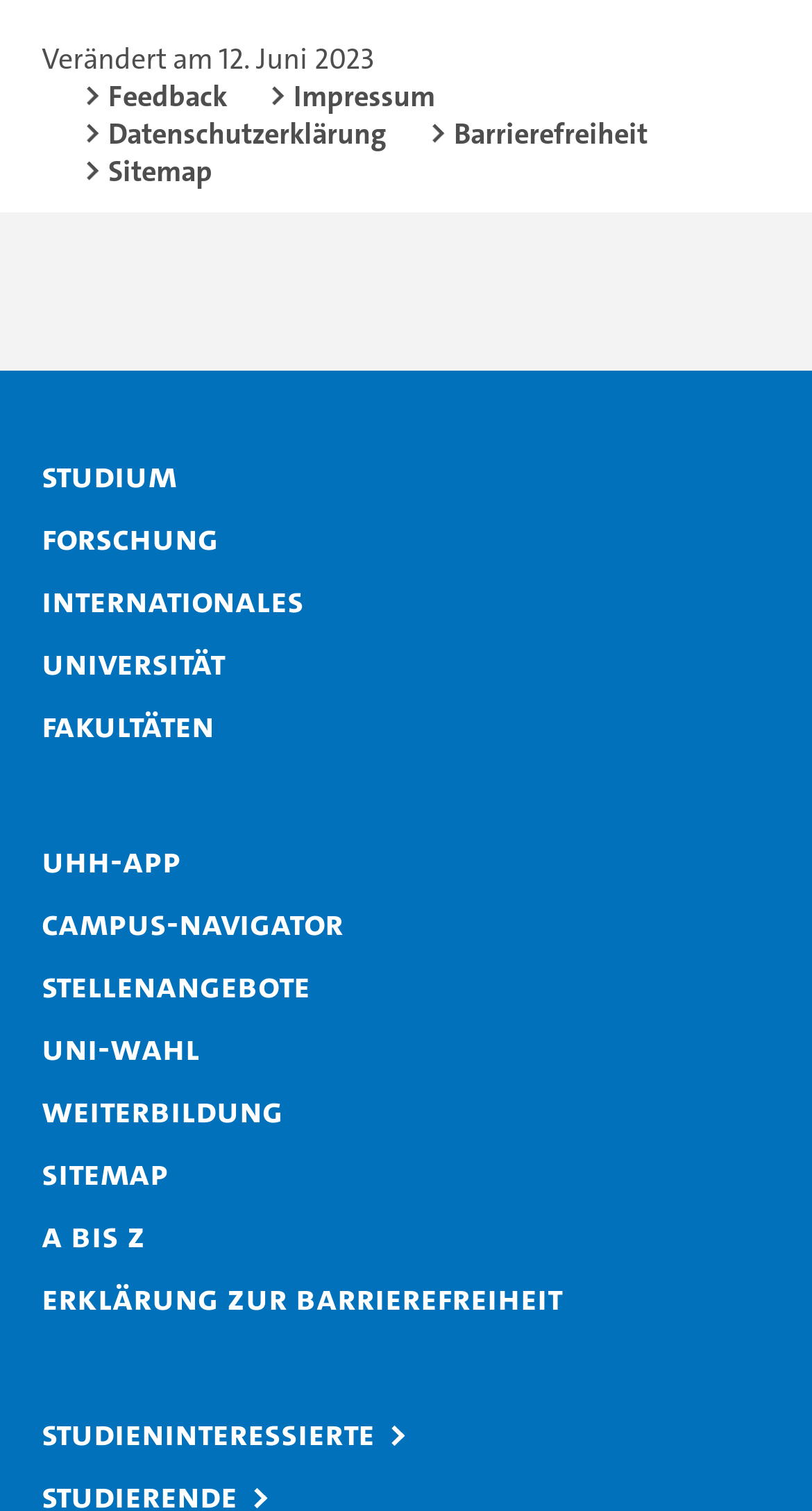Please find the bounding box coordinates of the element that needs to be clicked to perform the following instruction: "View Caesar Rondina's Instagram profile". The bounding box coordinates should be four float numbers between 0 and 1, represented as [left, top, right, bottom].

None